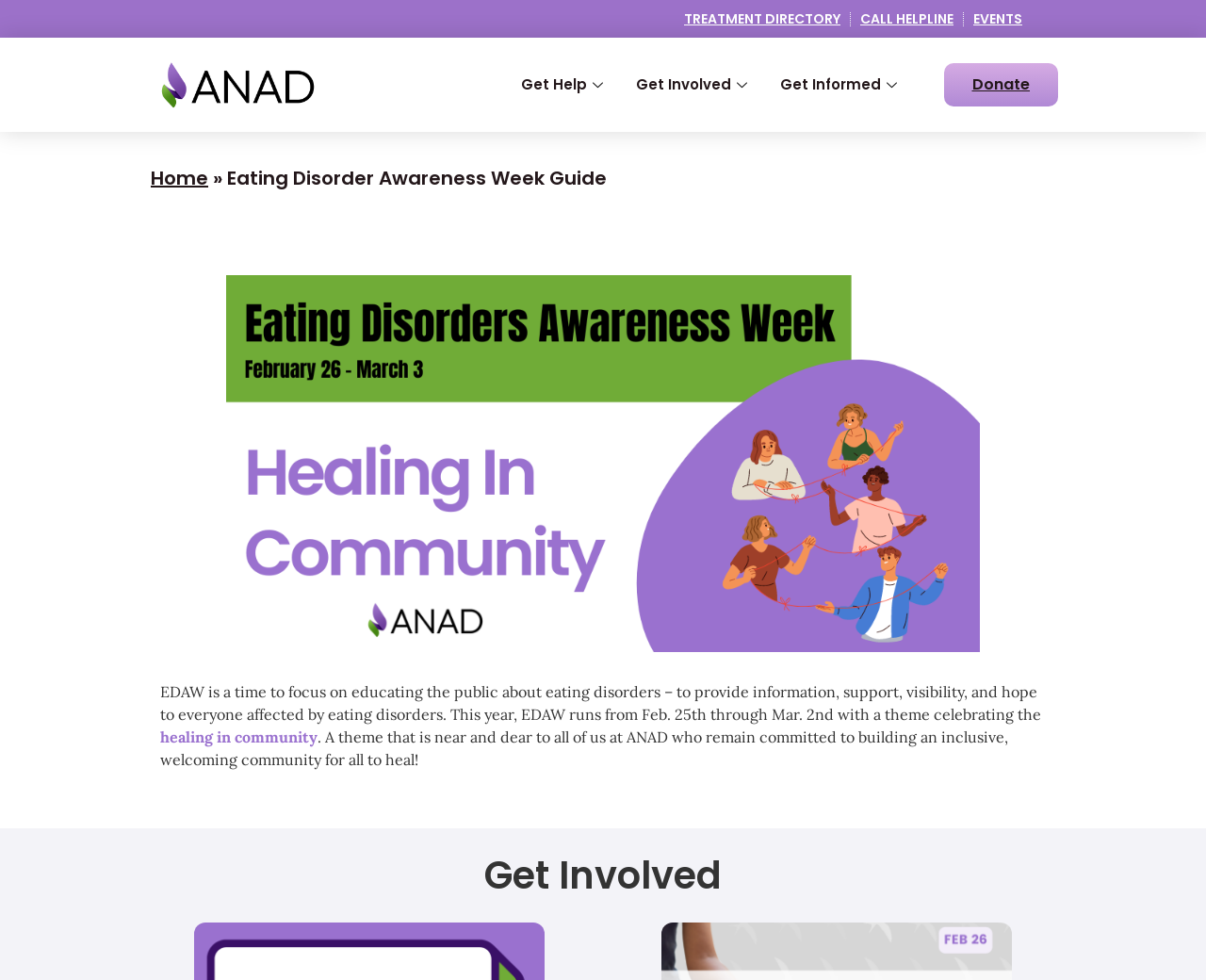Provide the bounding box coordinates, formatted as (top-left x, top-left y, bottom-right x, bottom-right y), with all values being floating point numbers between 0 and 1. Identify the bounding box of the UI element that matches the description: alt="Chocolate Twin Packs"

None